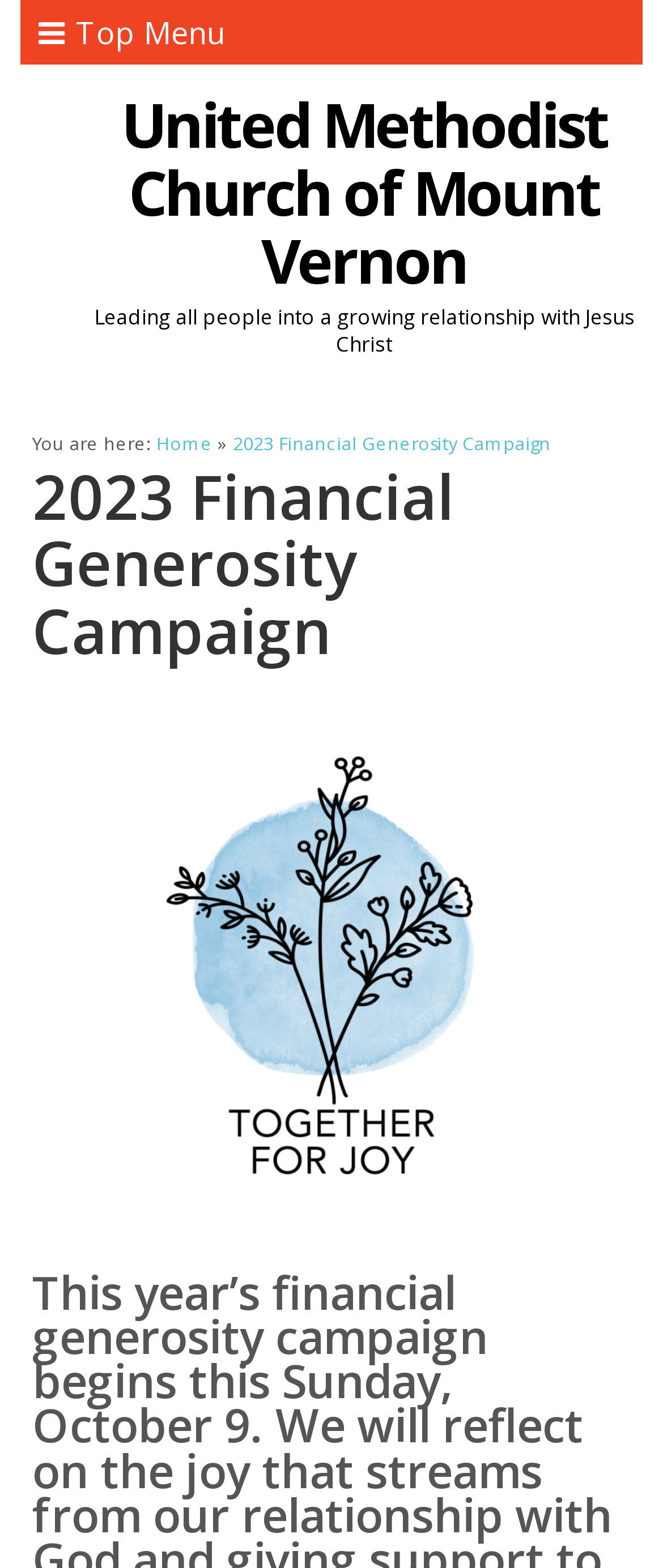Describe all the visual and textual components of the webpage comprehensively.

The webpage is about the 2023 Financial Generosity Campaign of the United Methodist Church of Mount Vernon. At the top left corner, there is a link to the top menu, represented by an icon. Next to it, on the top center, is a link to the church's homepage with the text "United Methodist Church of Mount Vernon". Below this link, there is a brief description of the church's mission, "Leading all people into a growing relationship with Jesus Christ".

On the top right side, there is a navigation path indicated by "You are here:" followed by a series of links, including "Home" and "2023 Financial Generosity Campaign", separated by a right-pointing arrow symbol. The main content of the page is headed by a large title, "2023 Financial Generosity Campaign", which is centered at the top of the page.